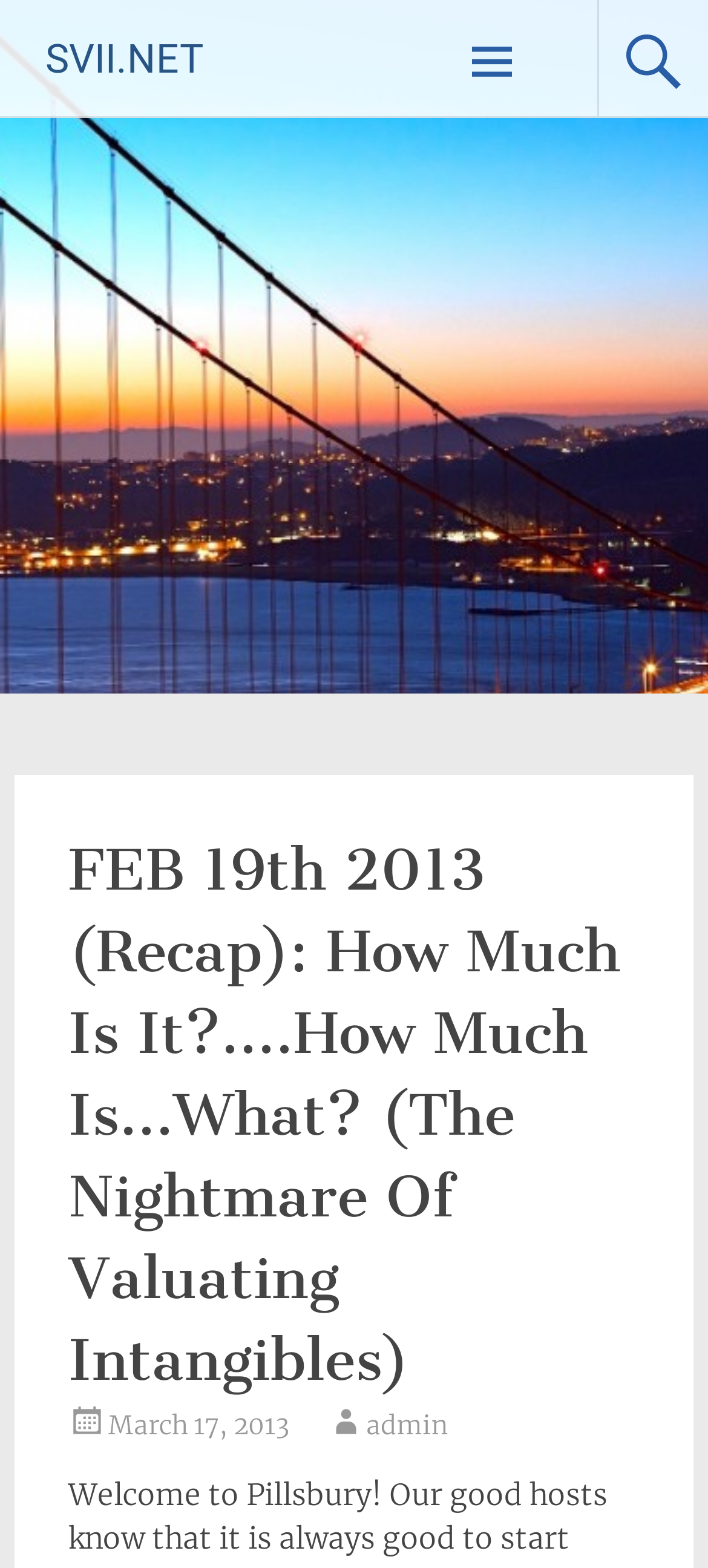Determine the main heading text of the webpage.

FEB 19th 2013 (Recap): How Much Is It?….How Much Is…What? (The Nightmare Of Valuating Intangibles)